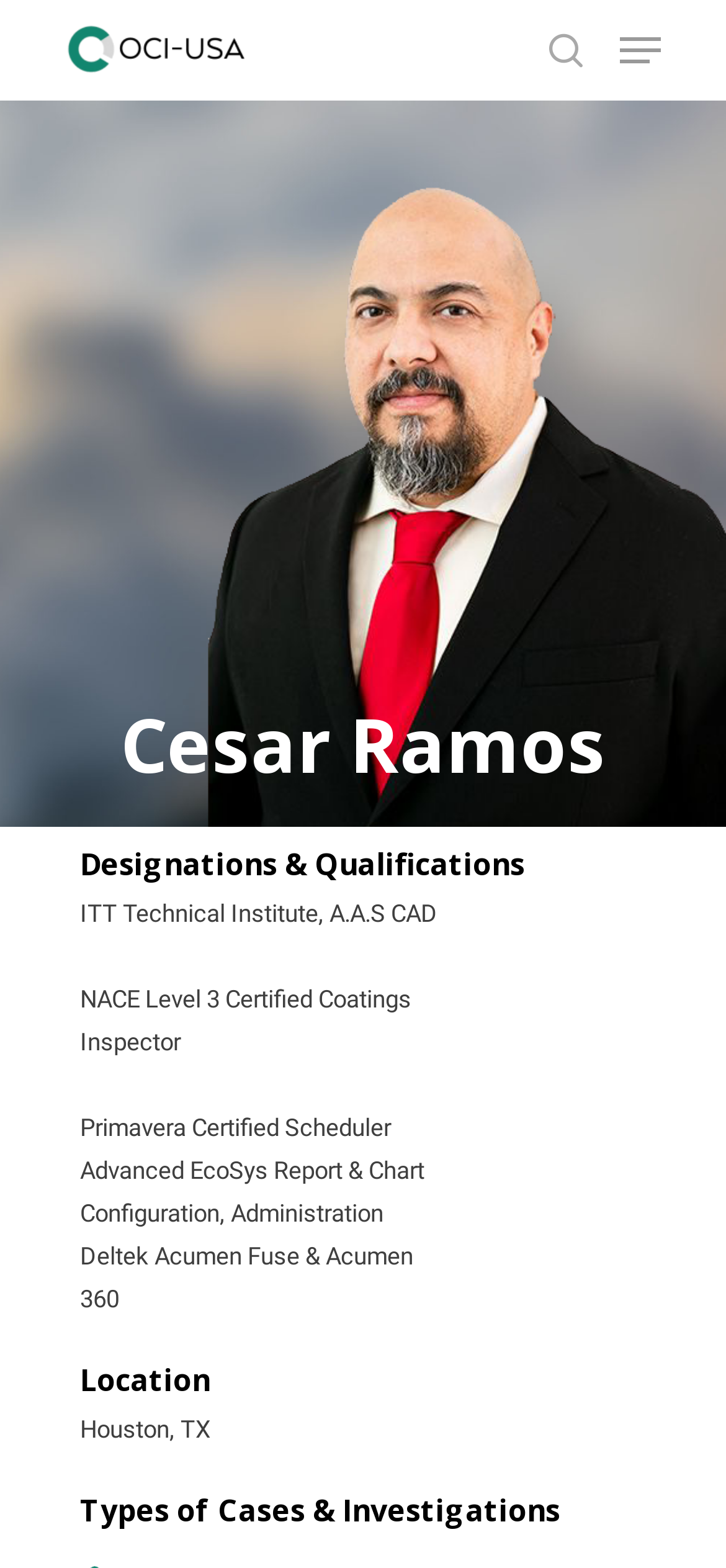What is the name of the company in the top-left corner?
Answer the question with a detailed explanation, including all necessary information.

The name of the company in the top-left corner is OCI-USA, which can be found in the link element with the text 'OCI-USA' and an associated image element.